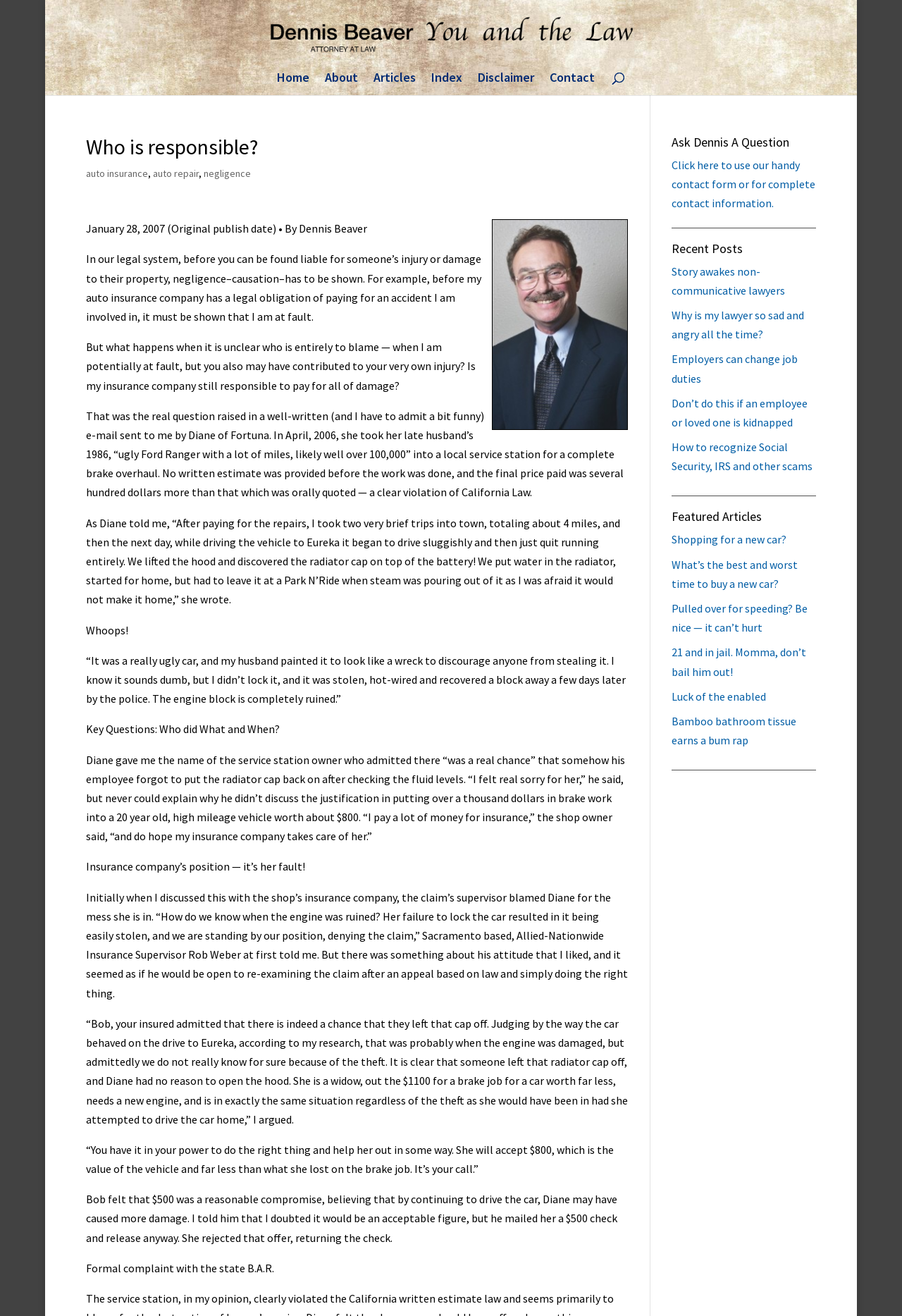What is the value of the car mentioned in the article?
Give a one-word or short-phrase answer derived from the screenshot.

$800